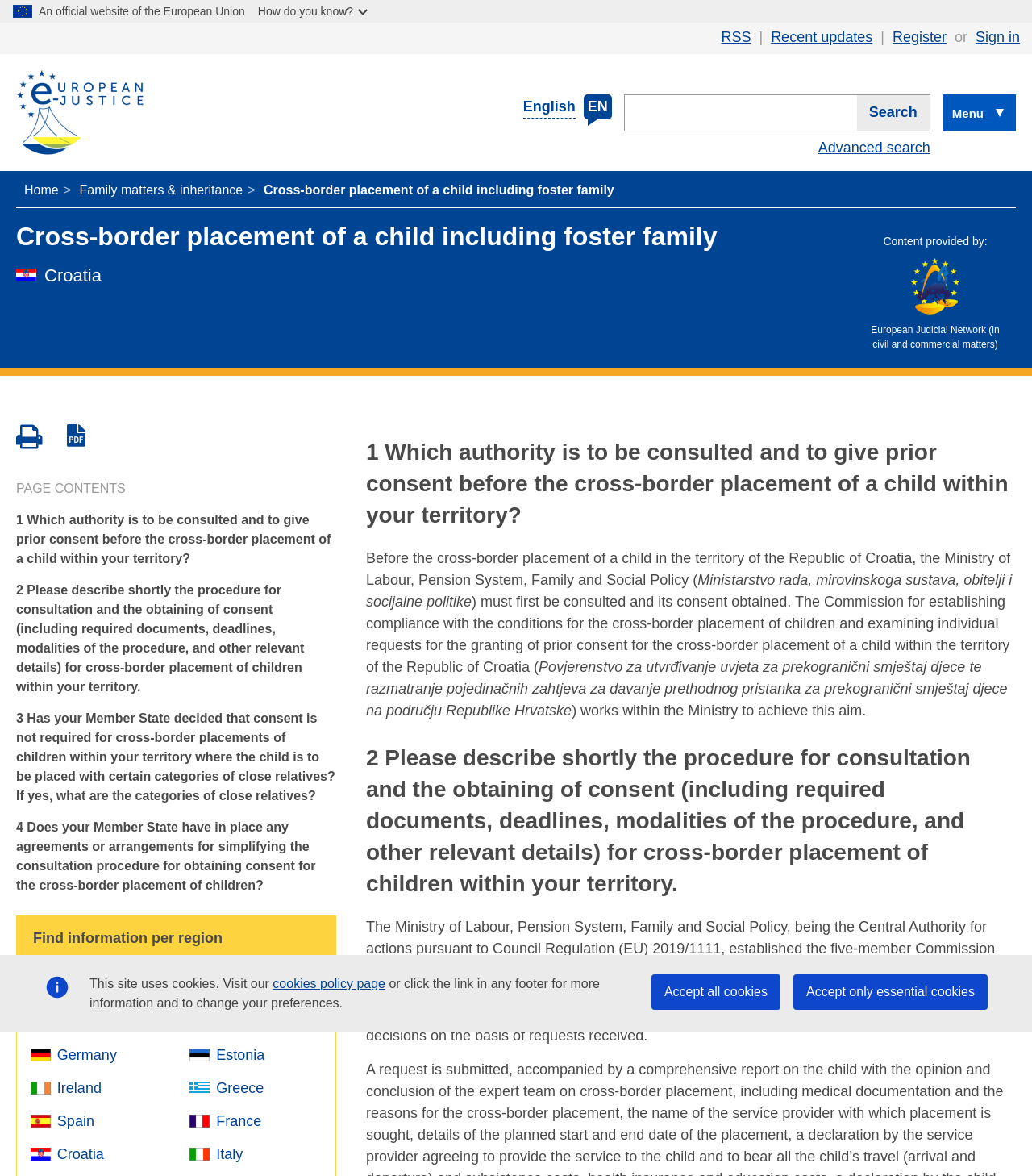Predict the bounding box coordinates of the area that should be clicked to accomplish the following instruction: "Save the page as PDF". The bounding box coordinates should consist of four float numbers between 0 and 1, i.e., [left, top, right, bottom].

[0.065, 0.358, 0.083, 0.385]